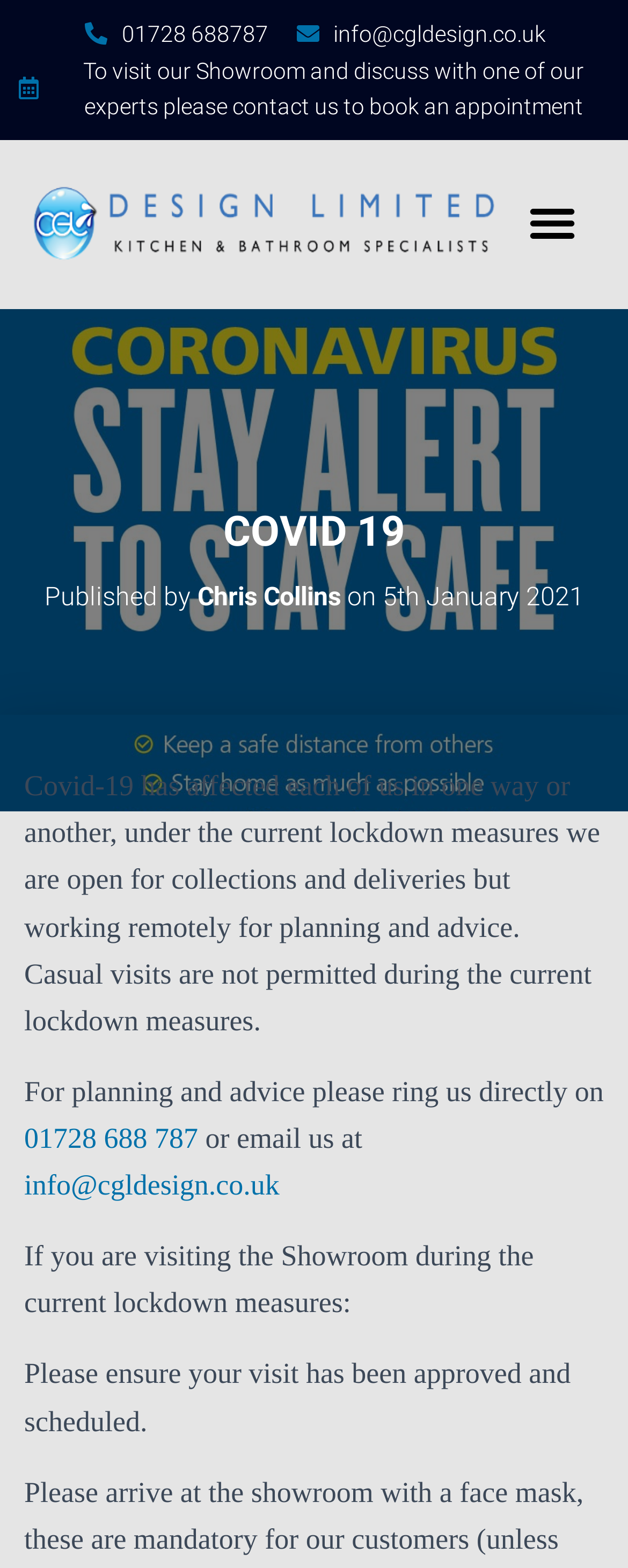Who published the article on COVID-19?
Using the image as a reference, answer with just one word or a short phrase.

Chris Collins